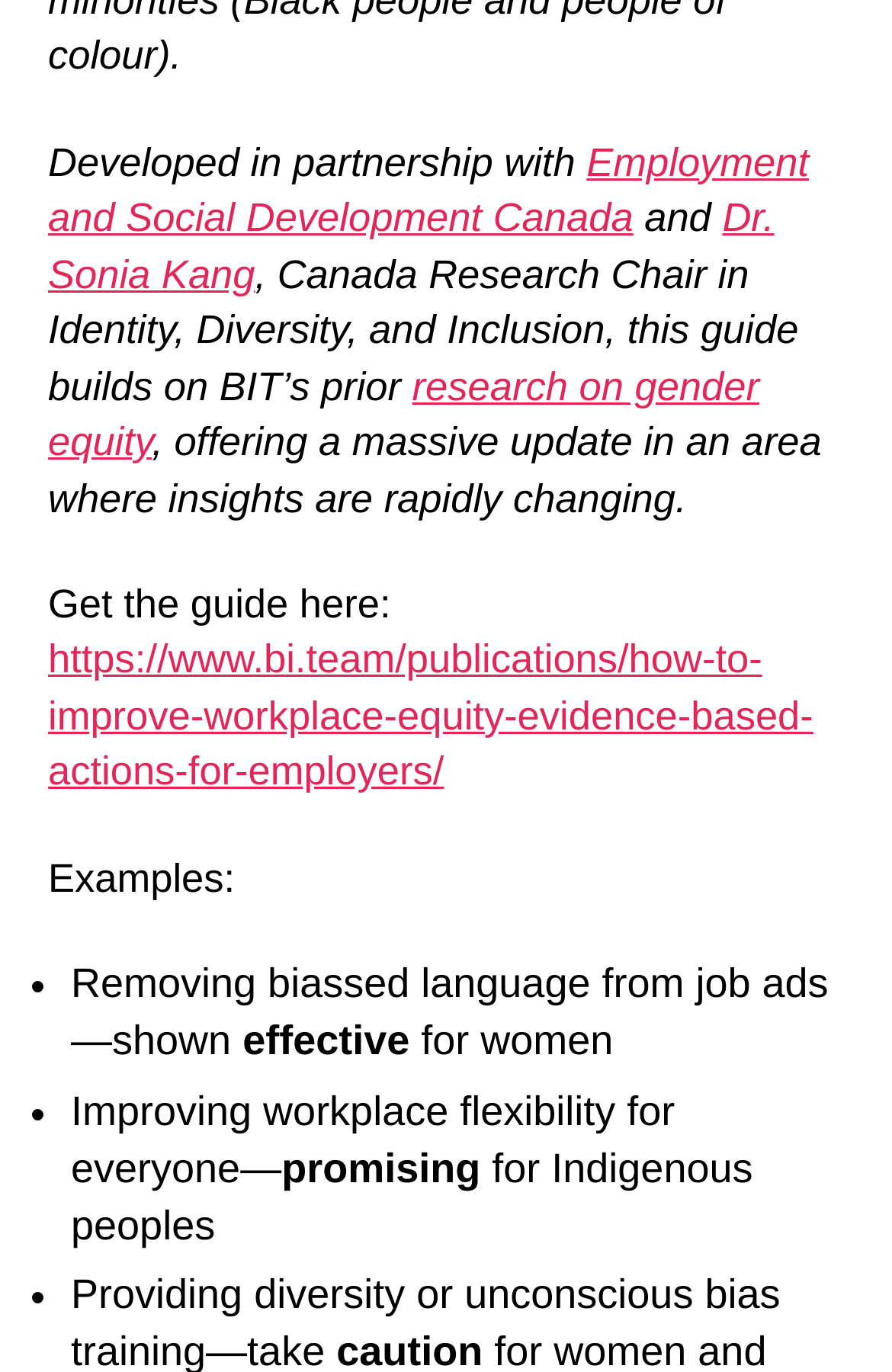What is an example of an action to improve workplace equity?
Look at the image and respond with a single word or a short phrase.

Removing biased language from job ads